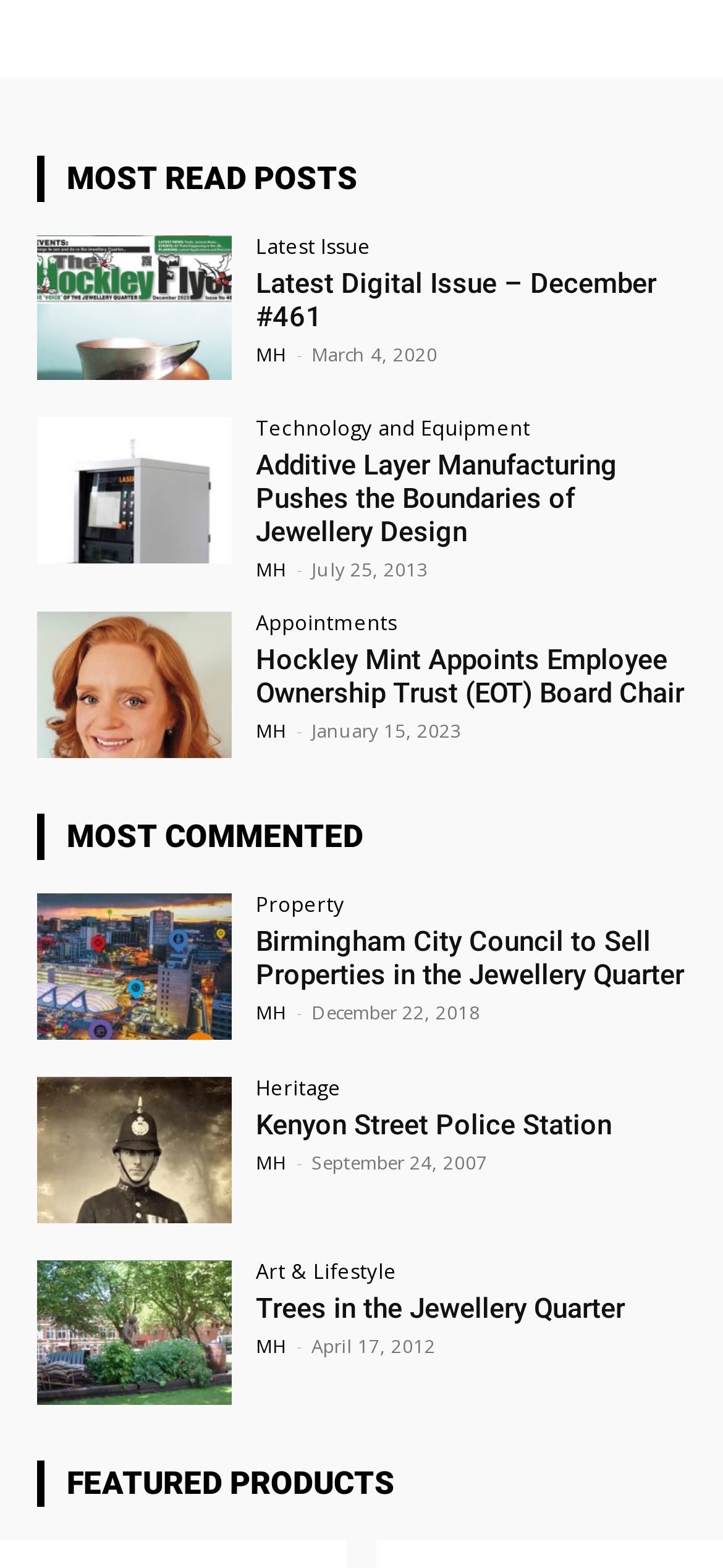Highlight the bounding box coordinates of the region I should click on to meet the following instruction: "Learn about trees in the Jewellery Quarter".

[0.354, 0.823, 0.949, 0.845]